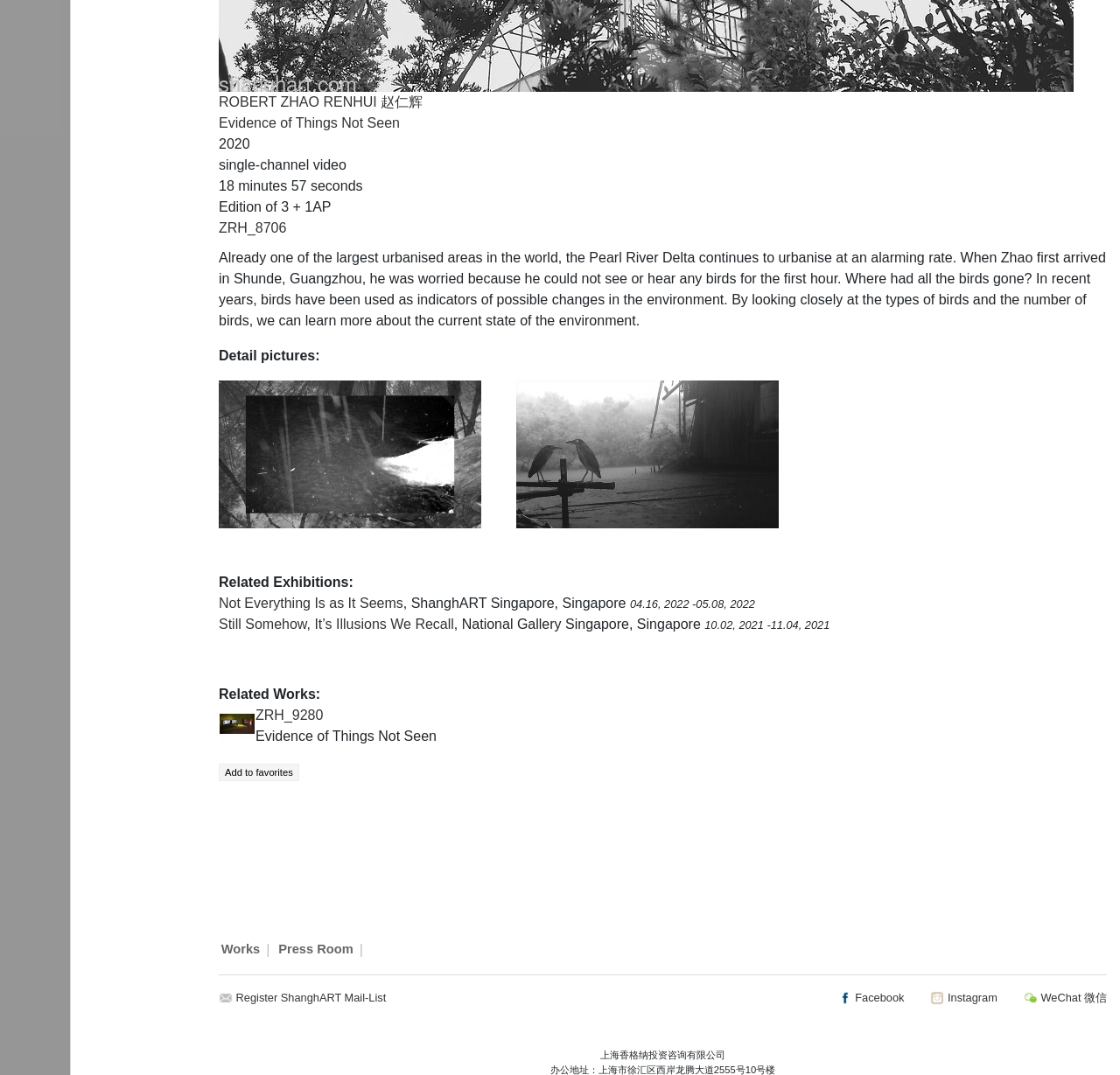Using the format (top-left x, top-left y, bottom-right x, bottom-right y), and given the element description, identify the bounding box coordinates within the screenshot: ZRH_8706

[0.195, 0.205, 0.256, 0.219]